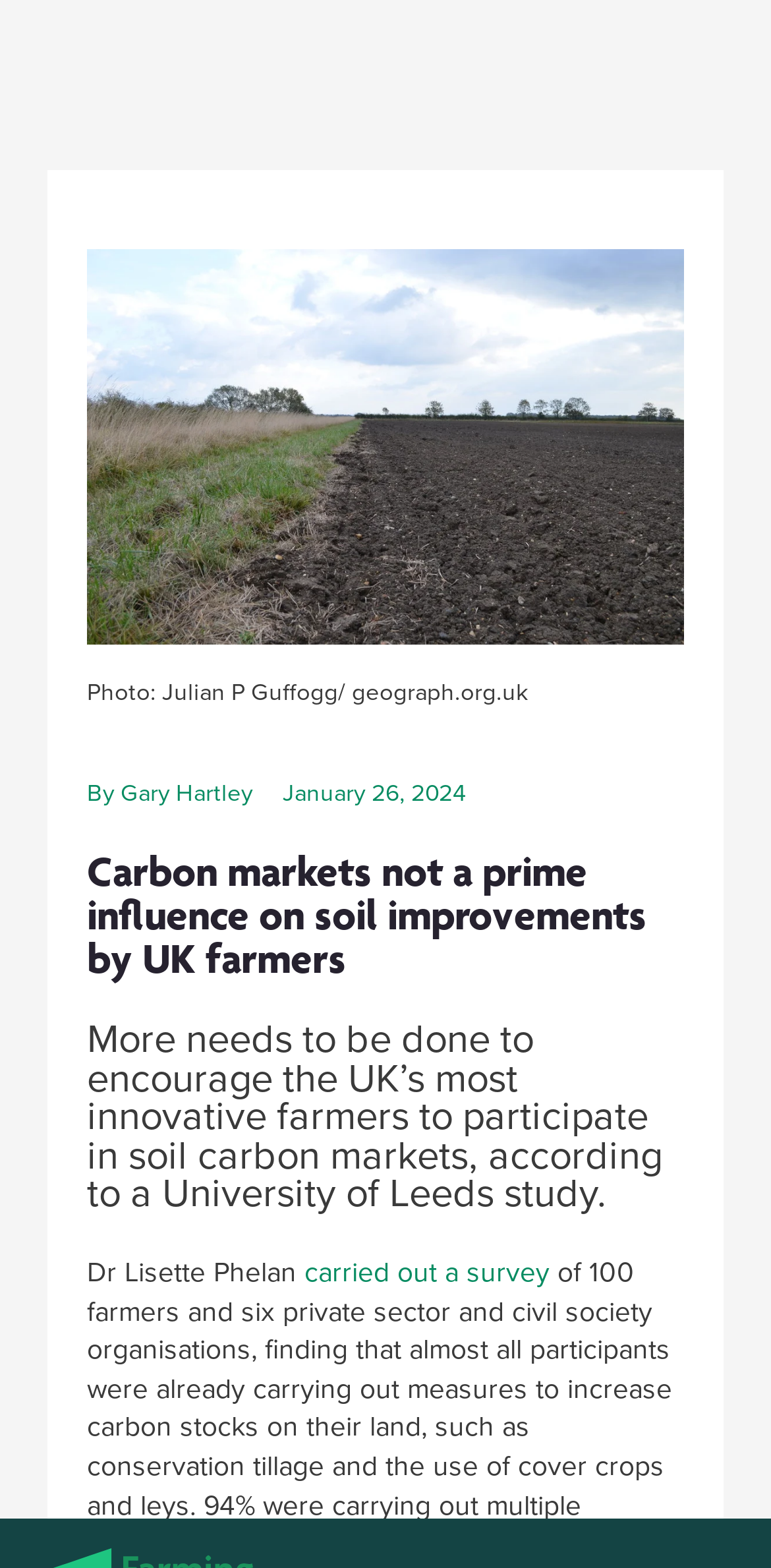Find the bounding box coordinates of the element's region that should be clicked in order to follow the given instruction: "Enter your first name". The coordinates should consist of four float numbers between 0 and 1, i.e., [left, top, right, bottom].

[0.231, 0.369, 0.821, 0.419]